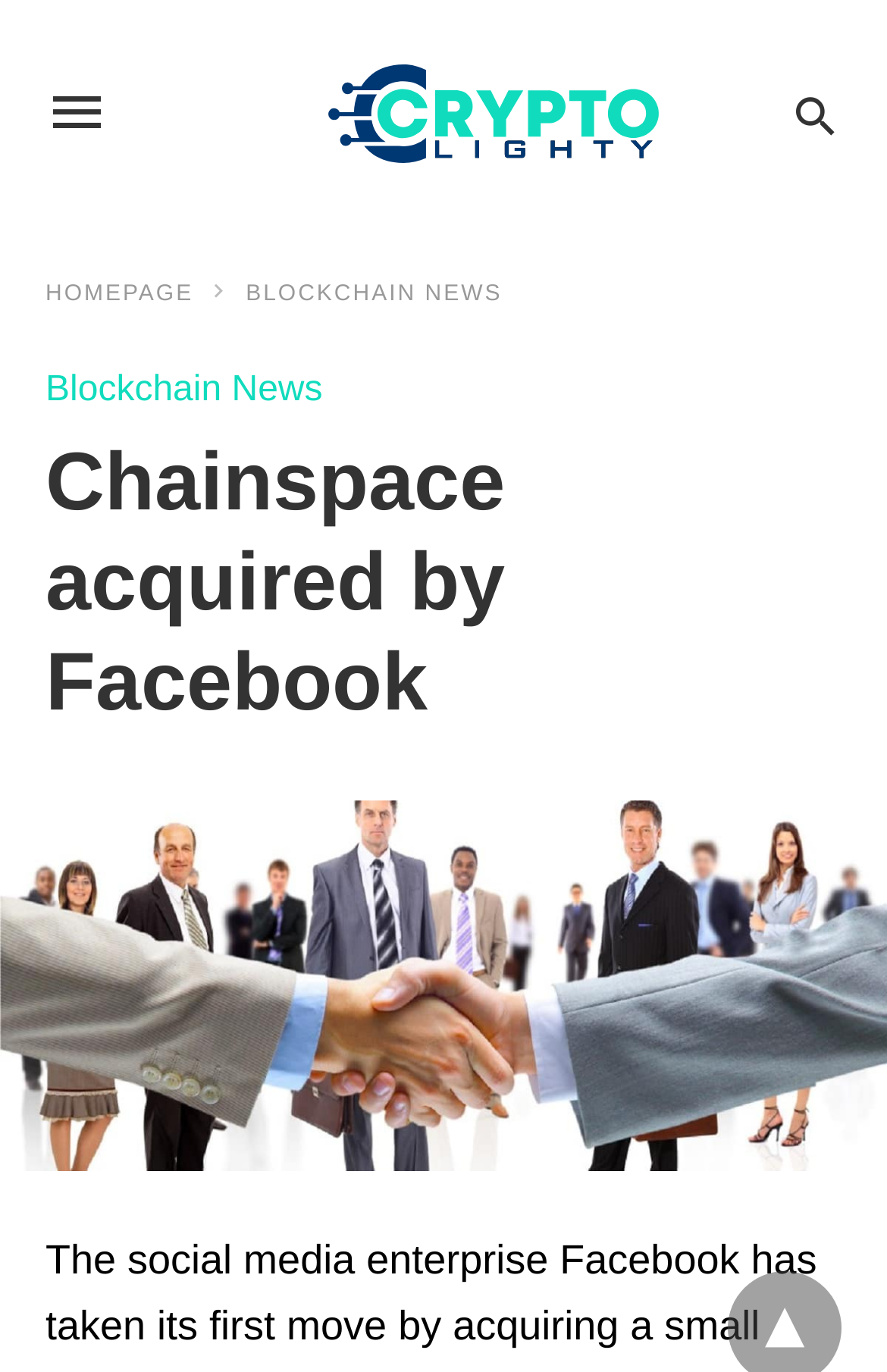For the element described, predict the bounding box coordinates as (top-left x, top-left y, bottom-right x, bottom-right y). All values should be between 0 and 1. Element description: intelligence (381)

None